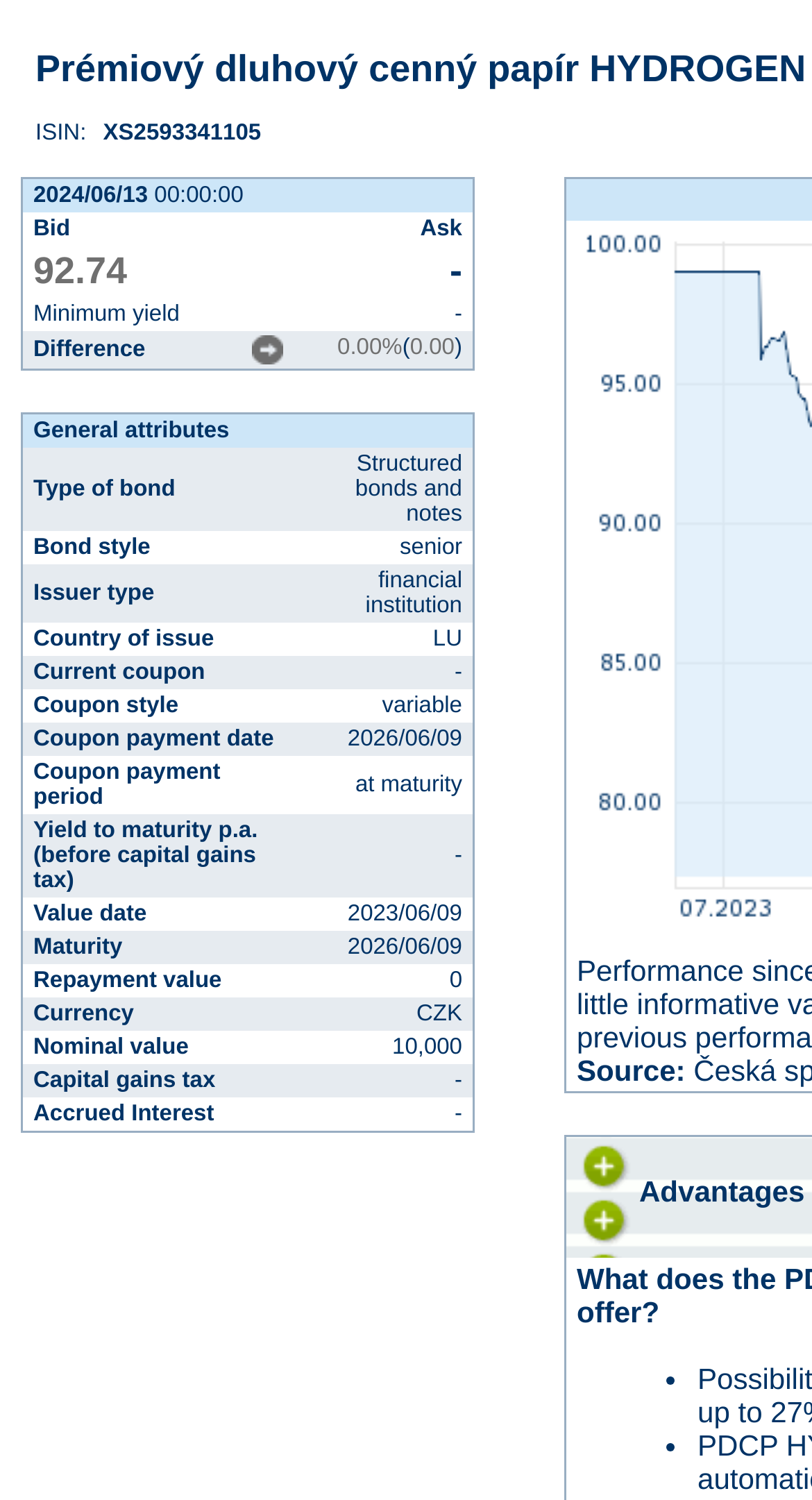Please provide a comprehensive answer to the question below using the information from the image: What is the bond type?

This answer can be found in the second table, in the row with the column header 'Type of bond', where the corresponding grid cell contains the text 'Structured bonds and notes'.